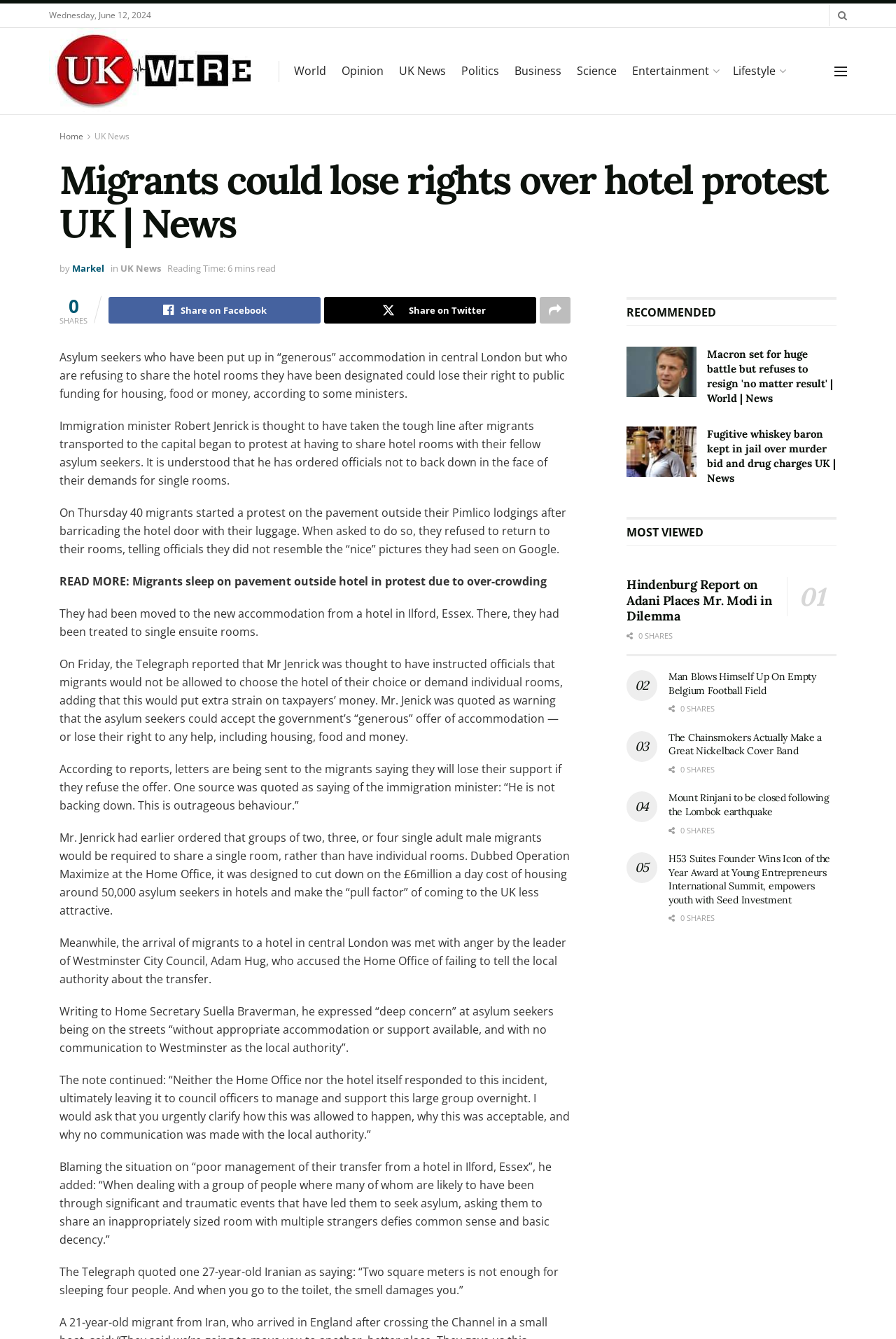From the webpage screenshot, predict the bounding box coordinates (top-left x, top-left y, bottom-right x, bottom-right y) for the UI element described here: Lifestyle

[0.818, 0.044, 0.875, 0.061]